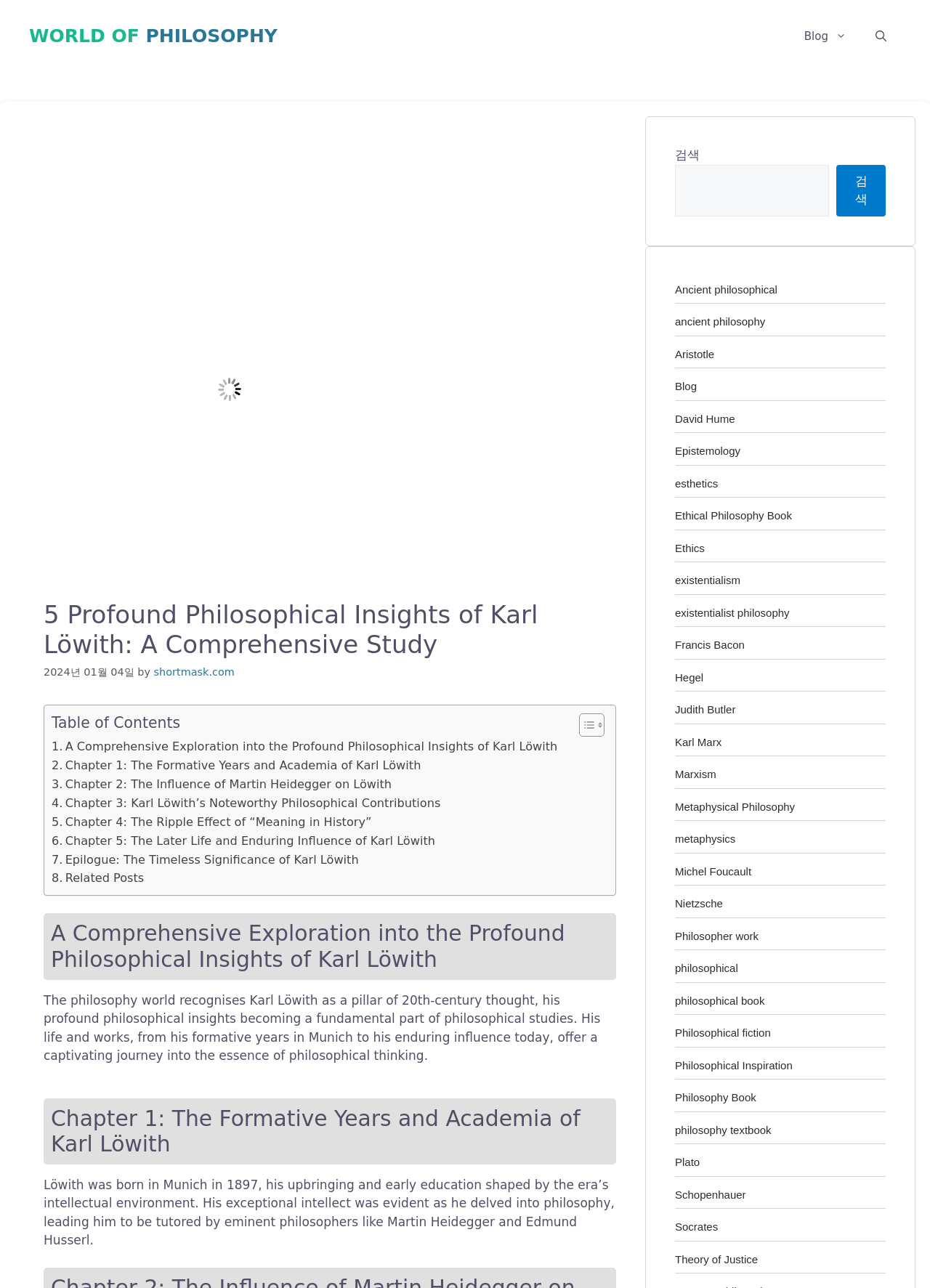What is the text of the webpage's headline?

5 Profound Philosophical Insights of Karl Löwith: A Comprehensive Study